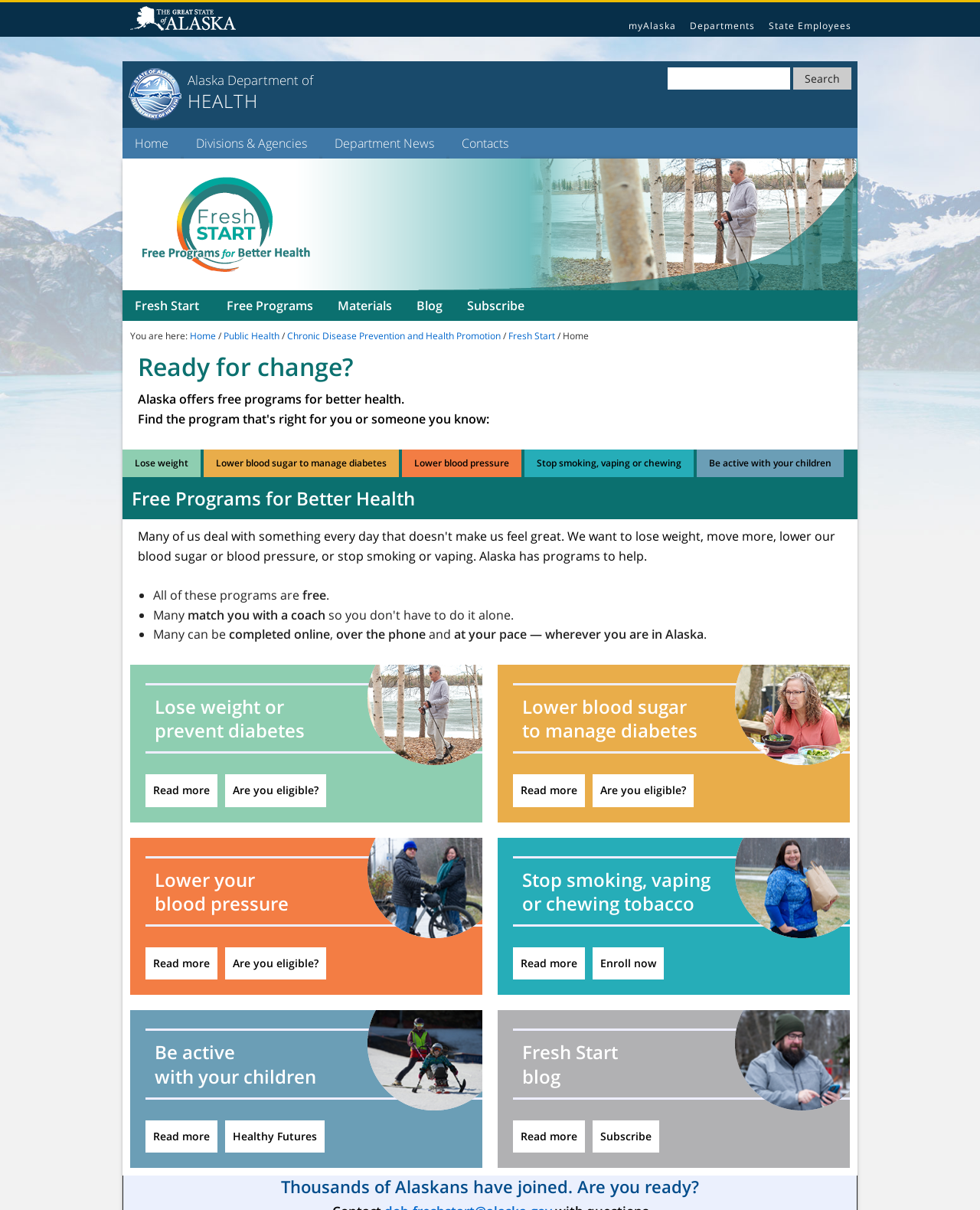Please find the bounding box coordinates (top-left x, top-left y, bottom-right x, bottom-right y) in the screenshot for the UI element described as follows: parent_node: Search name="q" title="Search"

[0.681, 0.056, 0.806, 0.074]